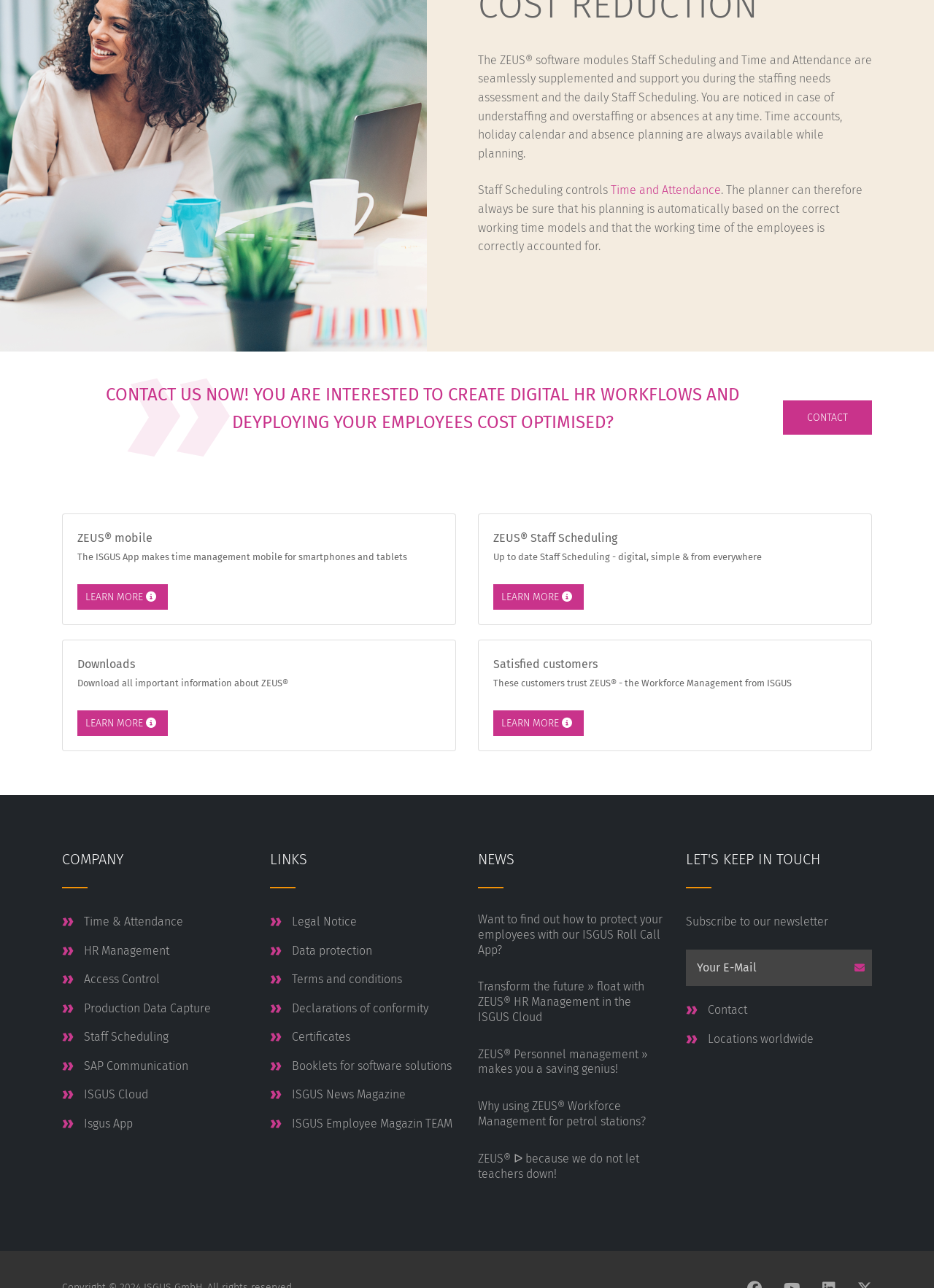Provide the bounding box coordinates of the HTML element this sentence describes: "Time & Attendance". The bounding box coordinates consist of four float numbers between 0 and 1, i.e., [left, top, right, bottom].

[0.09, 0.71, 0.196, 0.721]